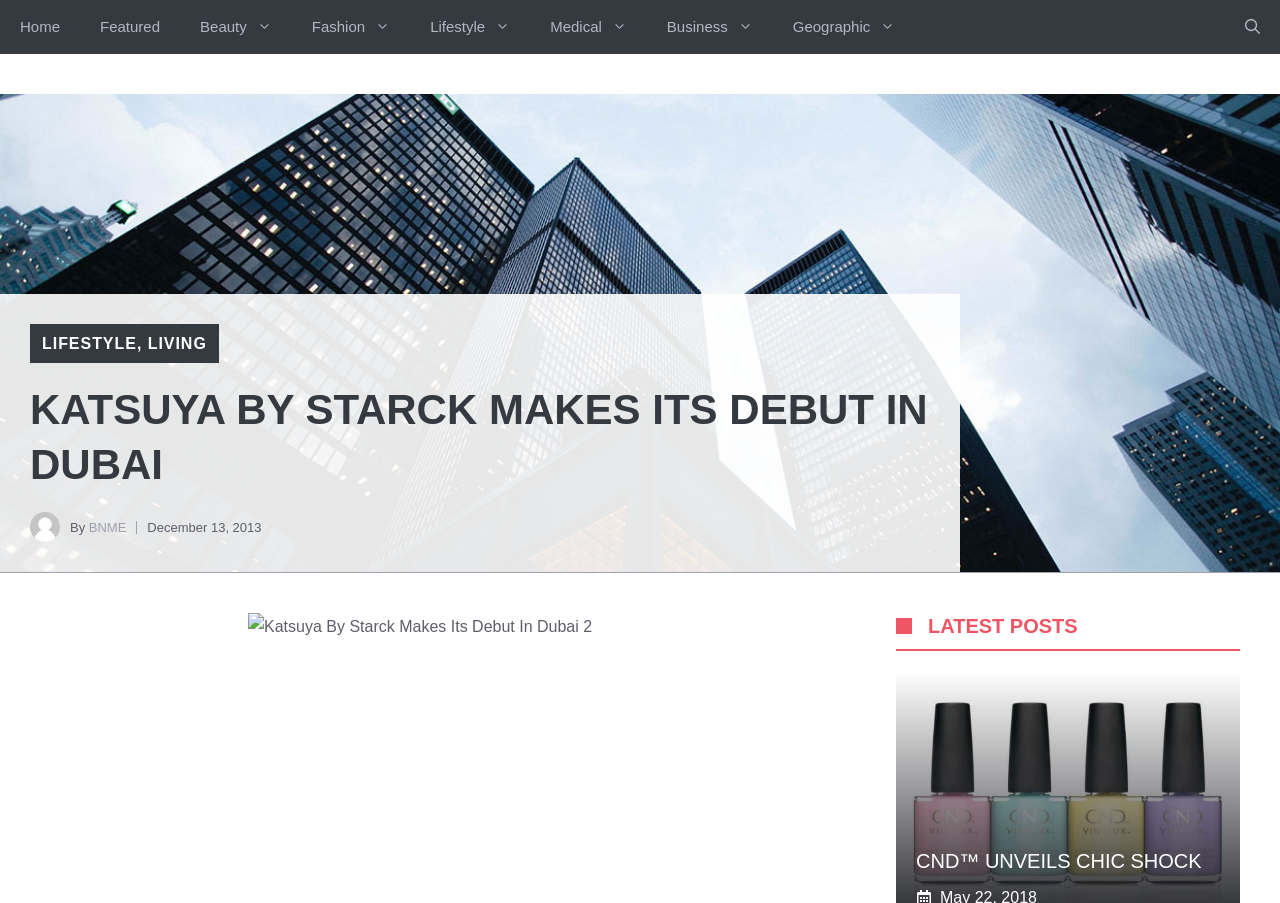Identify the bounding box coordinates of the clickable section necessary to follow the following instruction: "view CND UNVEILS CHIC SHOCK post". The coordinates should be presented as four float numbers from 0 to 1, i.e., [left, top, right, bottom].

[0.716, 0.942, 0.939, 0.966]